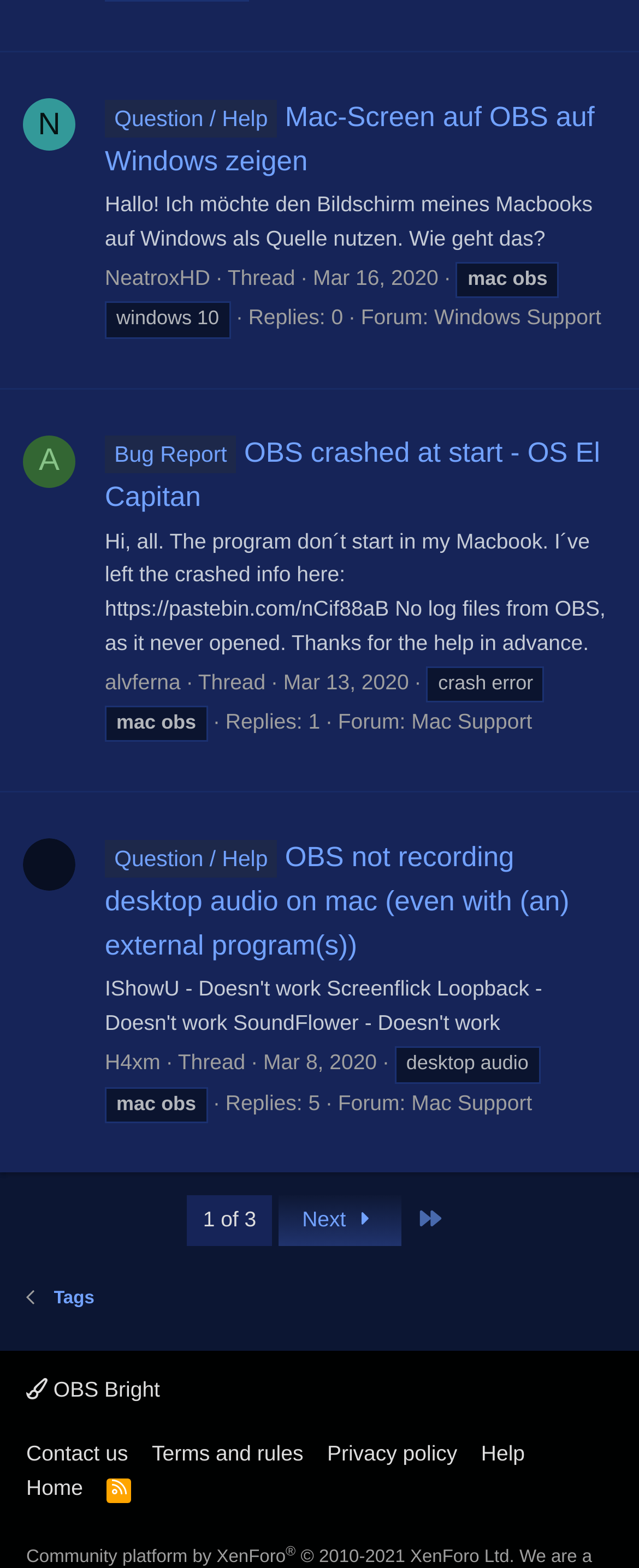Locate the bounding box coordinates of the clickable region to complete the following instruction: "Click on the 'Next' button."

[0.437, 0.762, 0.629, 0.794]